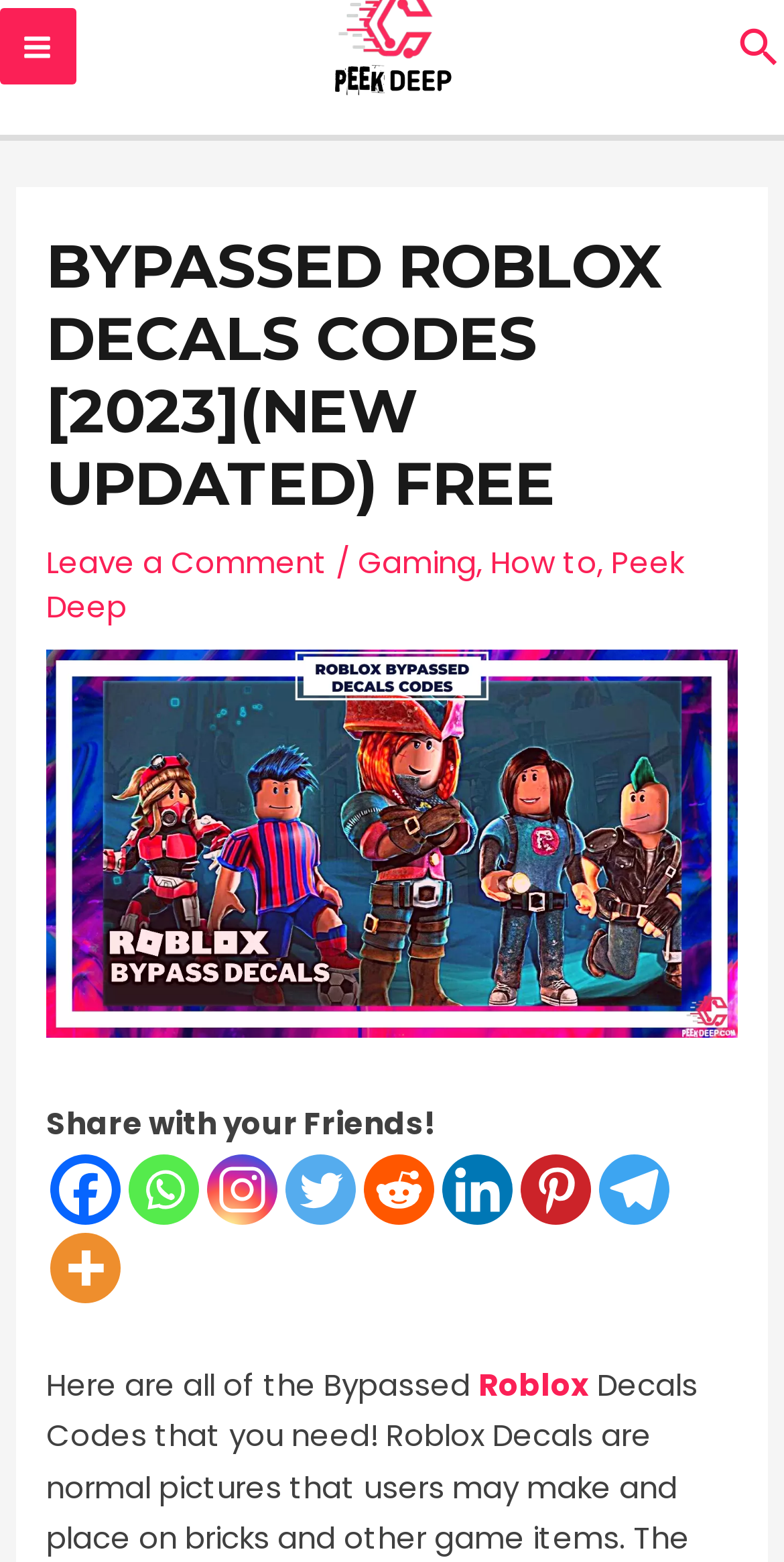What social media platforms can users share content with?
Could you give a comprehensive explanation in response to this question?

The webpage provides a section for users to share content with their friends on various social media platforms. The available platforms include Facebook, Whatsapp, Instagram, Twitter, Reddit, Linkedin, Pinterest, and Telegram, among others.